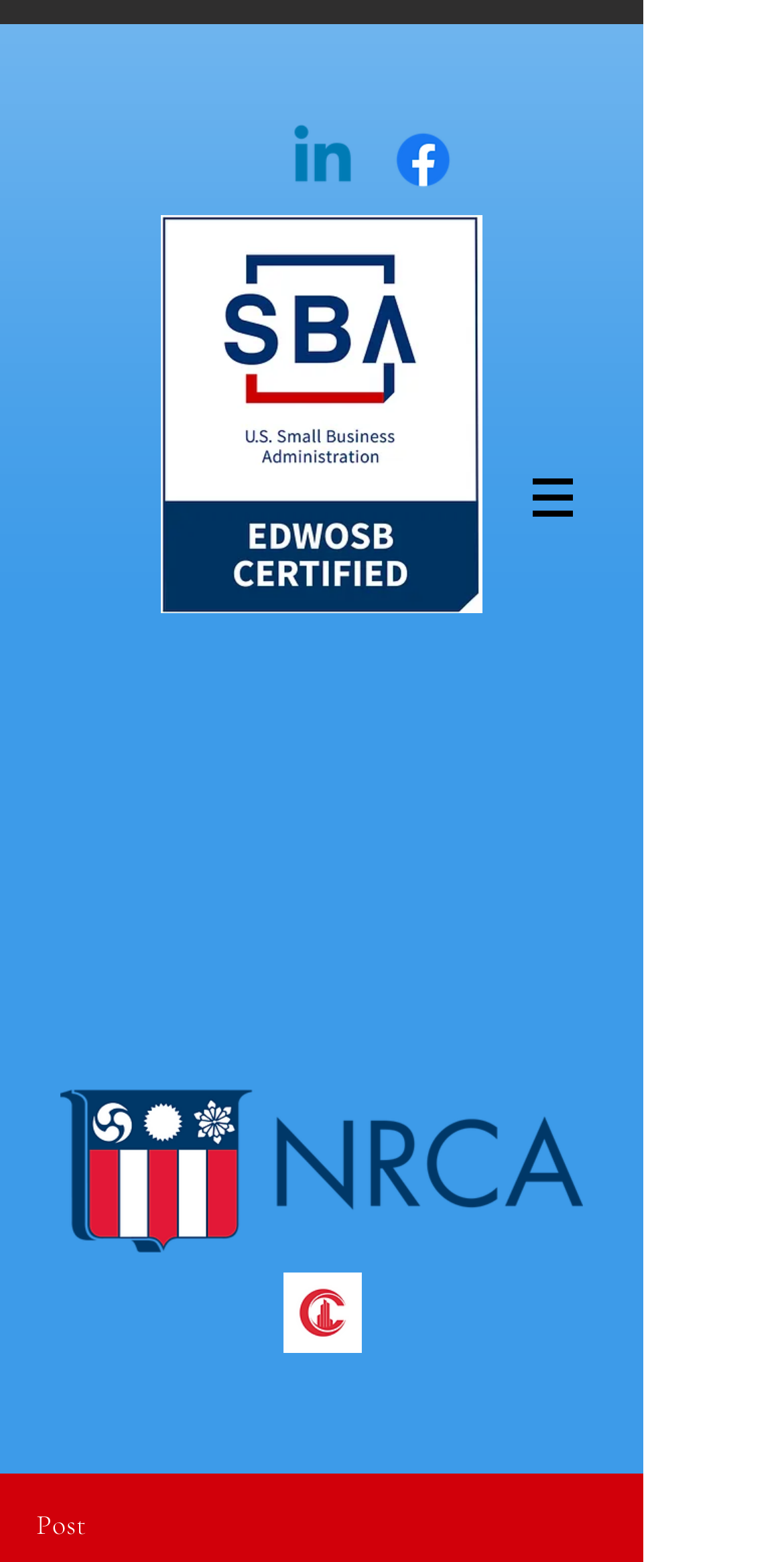Determine the primary headline of the webpage.

Best at the Beach